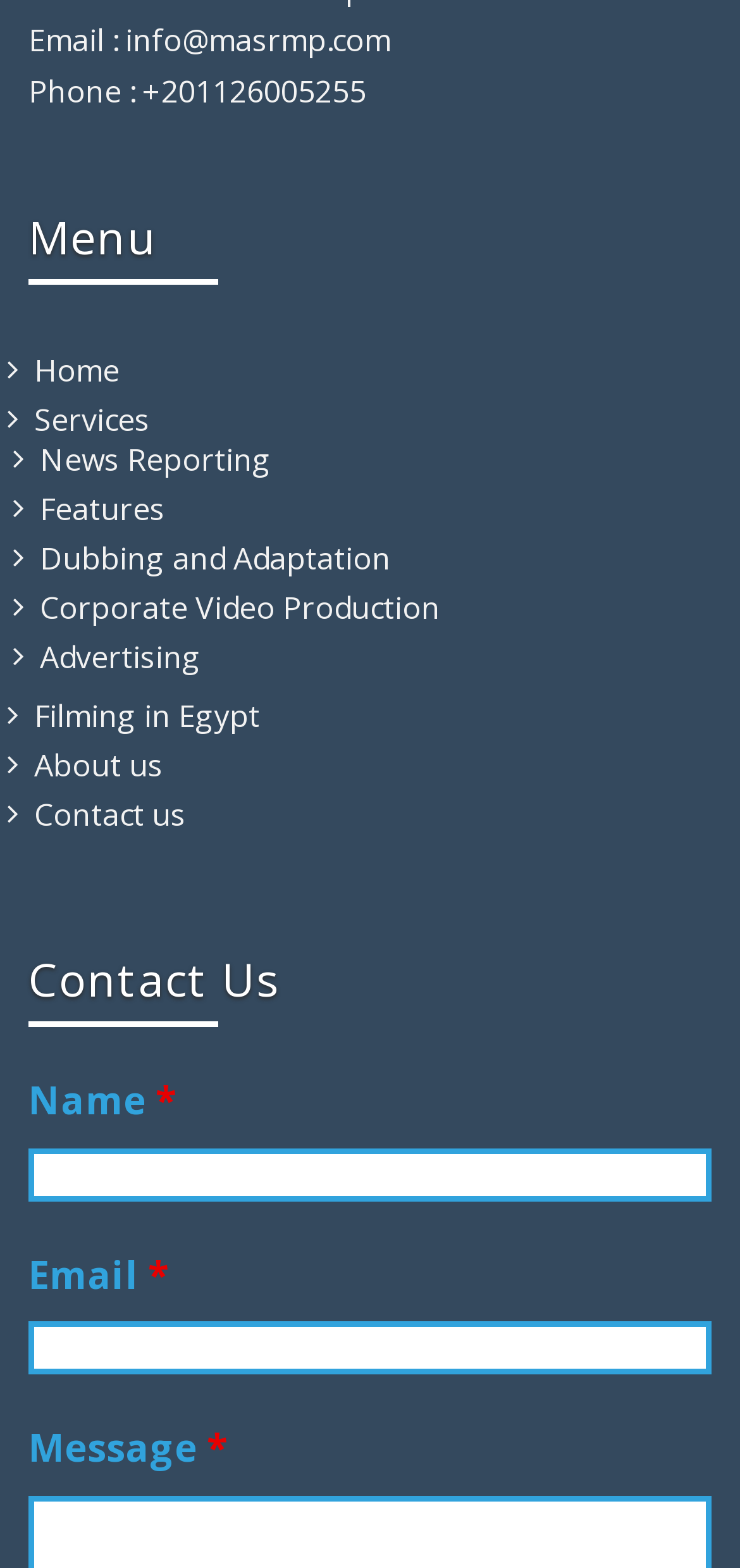Locate the bounding box coordinates of the UI element described by: "Advertising". Provide the coordinates as four float numbers between 0 and 1, formatted as [left, top, right, bottom].

[0.054, 0.406, 0.272, 0.432]